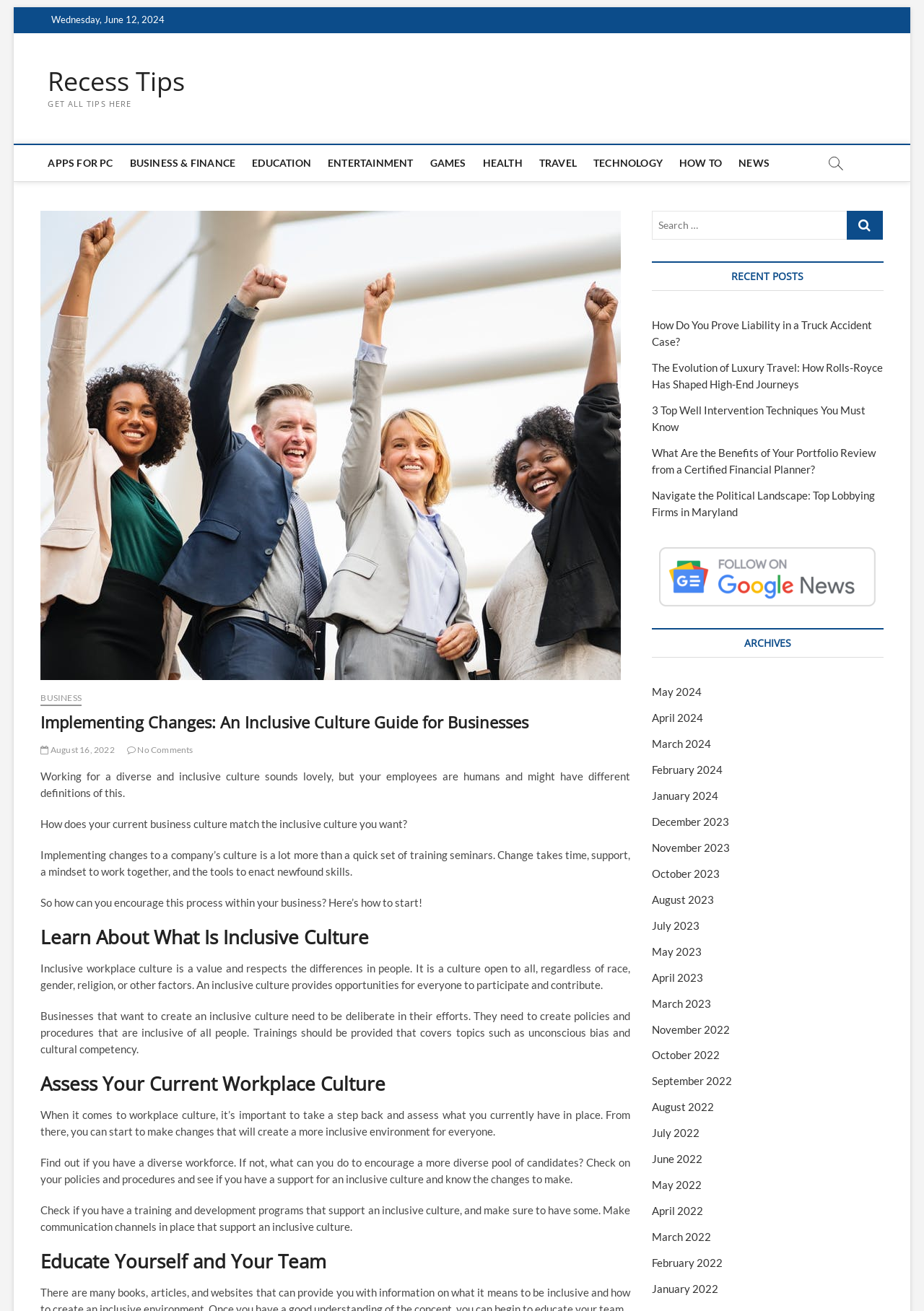Pinpoint the bounding box coordinates of the clickable element to carry out the following instruction: "Read the 'Implementing Changes: An Inclusive Culture Guide for Businesses' article."

[0.044, 0.543, 0.682, 0.558]